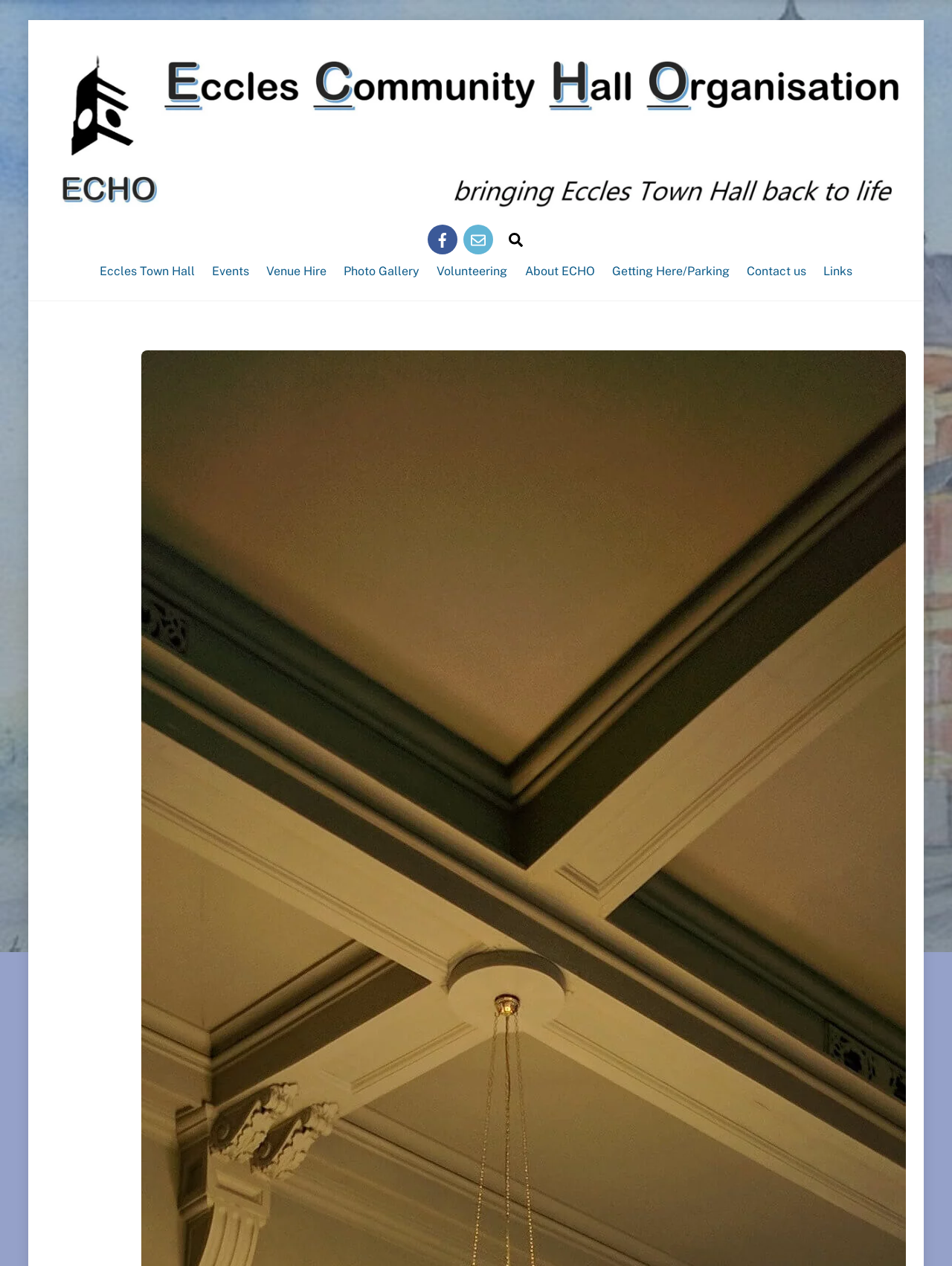What is the last link in the navigation menu?
Provide a short answer using one word or a brief phrase based on the image.

Links